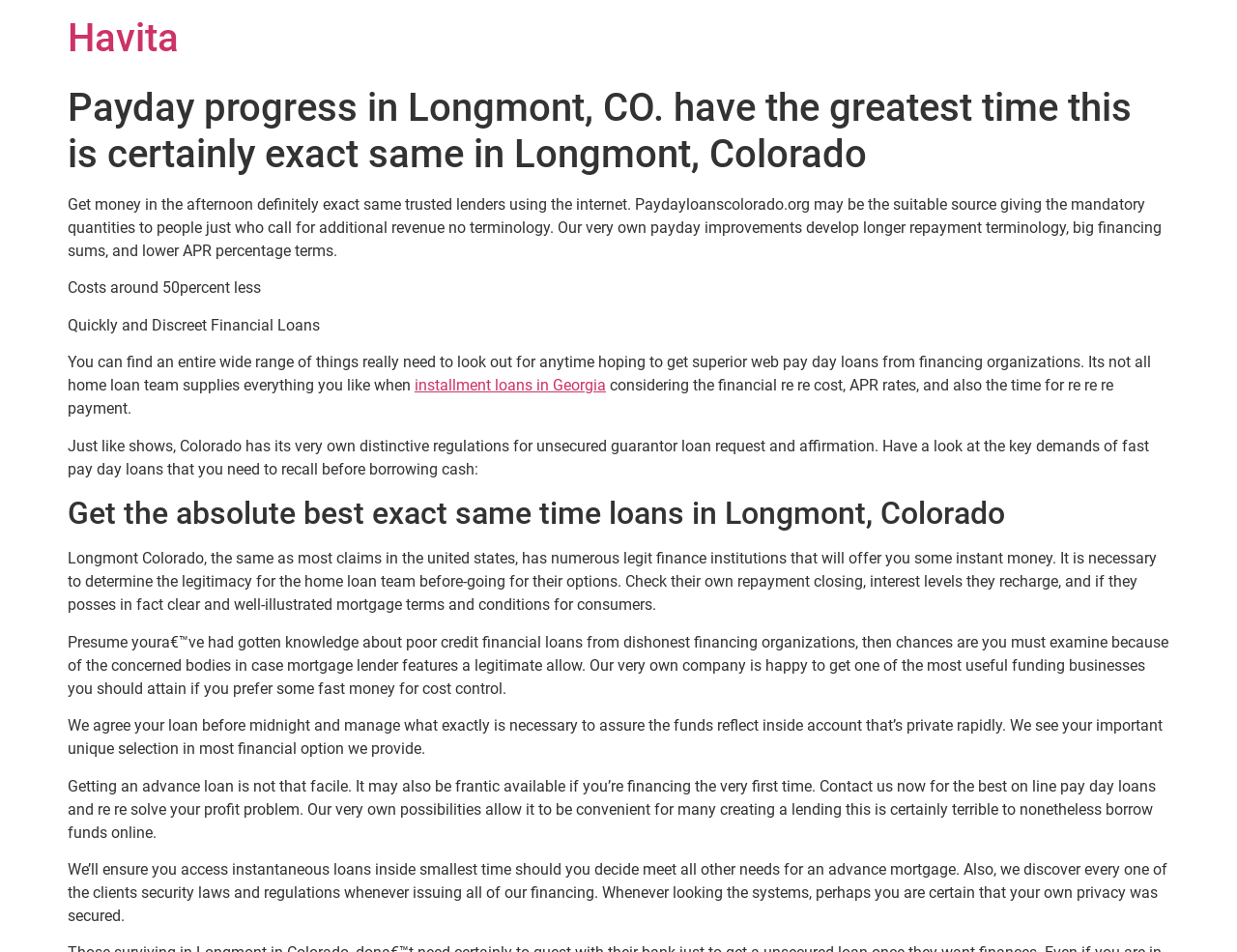Please analyze the image and give a detailed answer to the question:
What should users look out for when seeking payday loans?

The webpage advises users to be cautious when seeking payday loans and to look out for the legitimacy of lenders. It suggests that users should check if the lender has a valid license and clear loan terms and conditions.